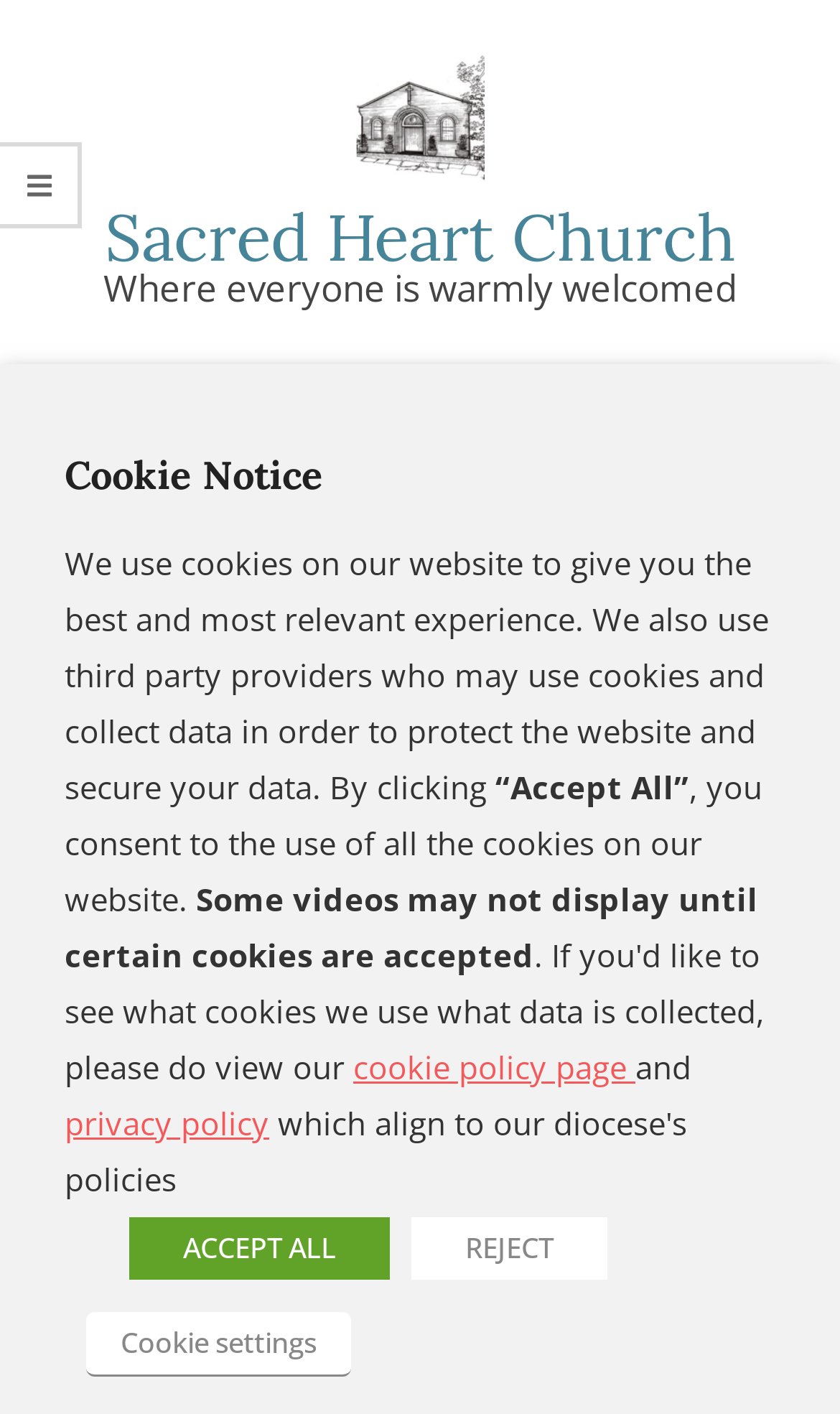Highlight the bounding box coordinates of the element that should be clicked to carry out the following instruction: "Read about Compost Prayers & Rocks Afternoon". The coordinates must be given as four float numbers ranging from 0 to 1, i.e., [left, top, right, bottom].

[0.077, 0.302, 0.923, 0.391]